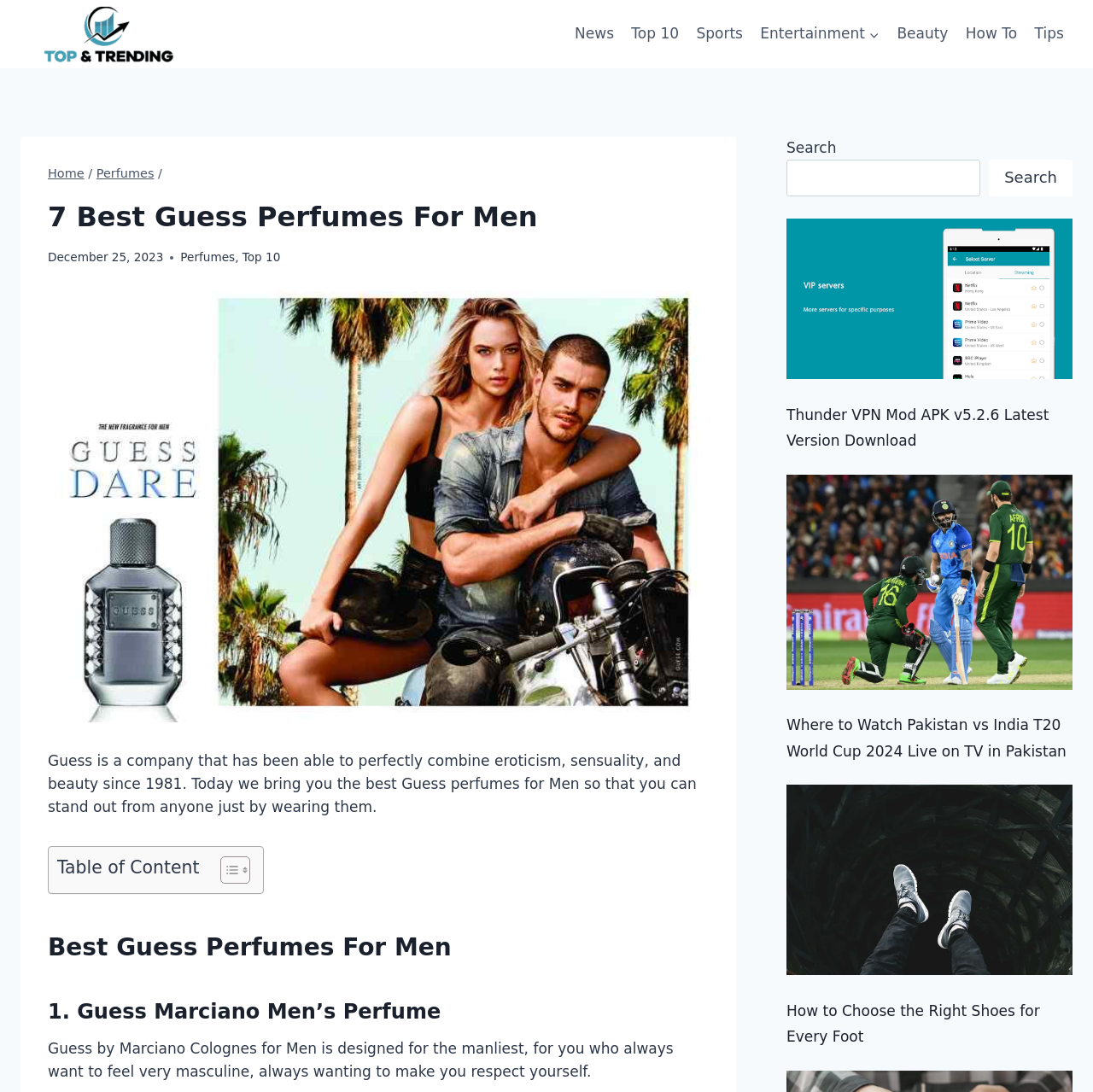Please locate the bounding box coordinates of the element's region that needs to be clicked to follow the instruction: "Search for something". The bounding box coordinates should be provided as four float numbers between 0 and 1, i.e., [left, top, right, bottom].

[0.72, 0.146, 0.897, 0.18]